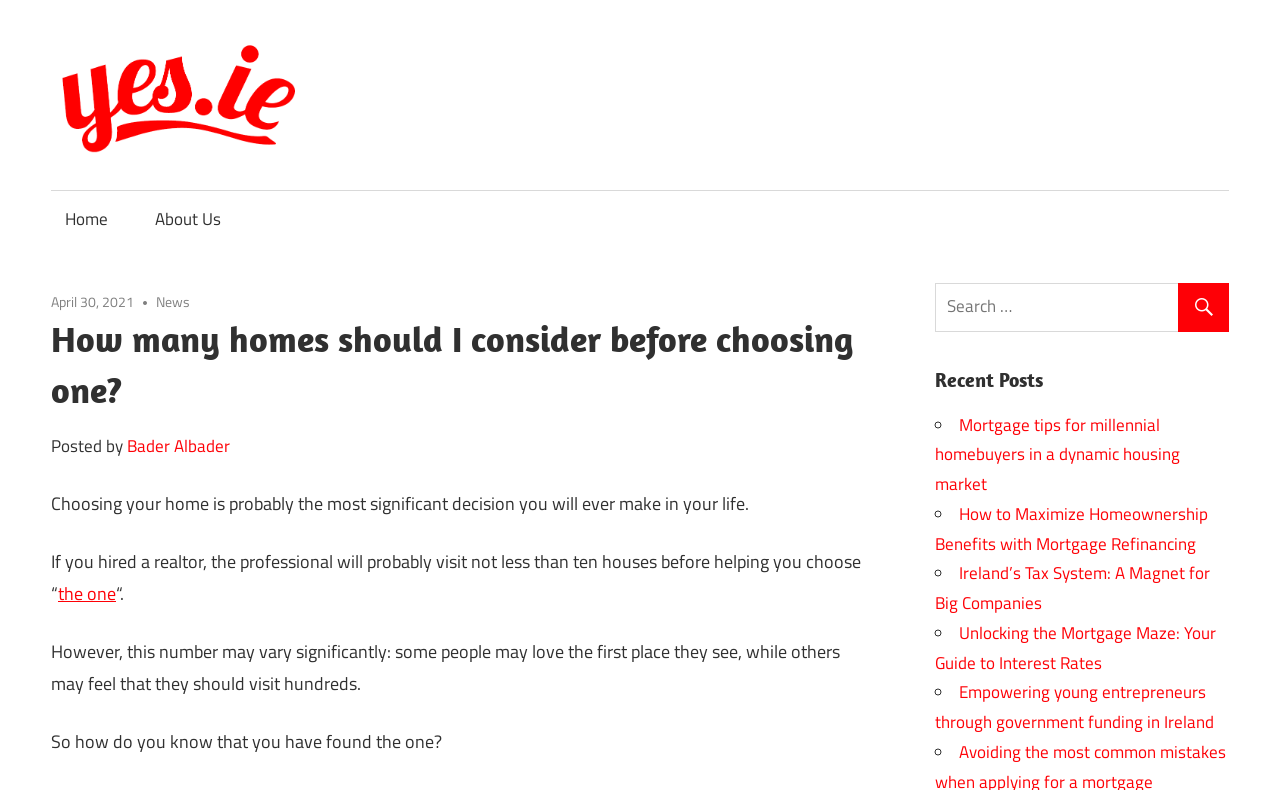Pinpoint the bounding box coordinates of the area that should be clicked to complete the following instruction: "Read the 'How many homes should I consider before choosing one?' article". The coordinates must be given as four float numbers between 0 and 1, i.e., [left, top, right, bottom].

[0.04, 0.398, 0.677, 0.525]